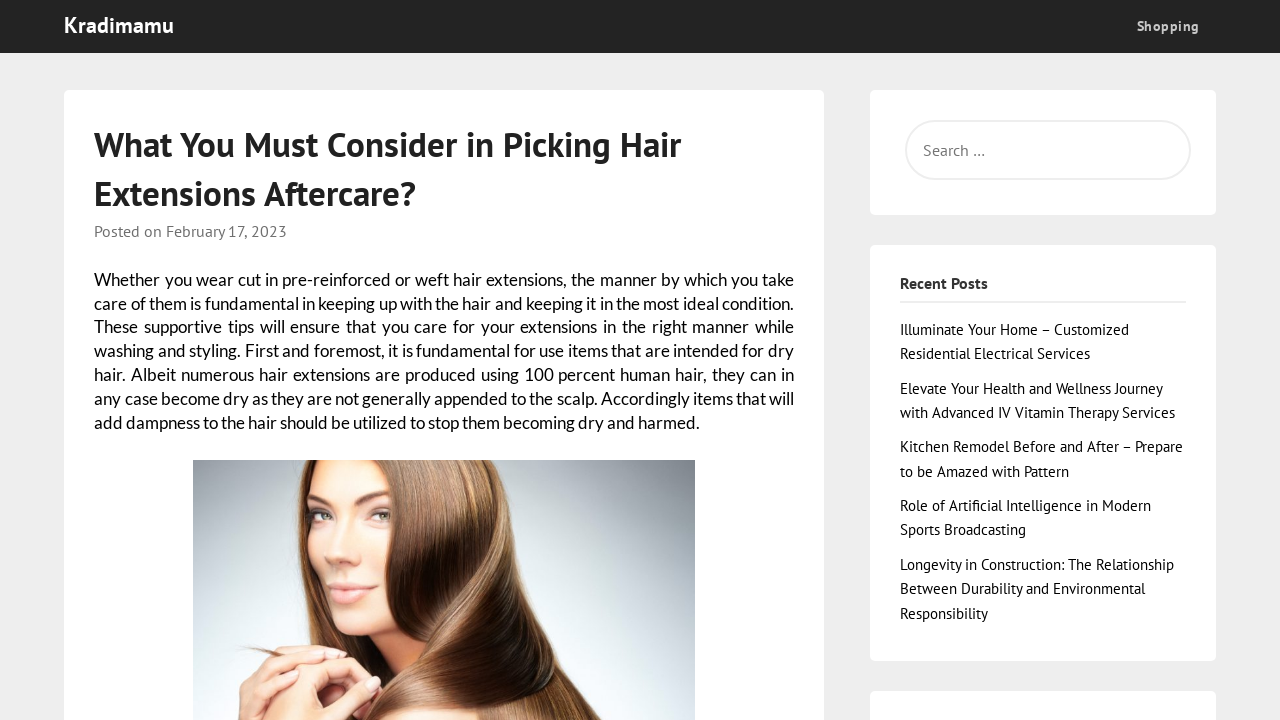Locate the bounding box of the user interface element based on this description: "February 17, 2023February 21, 2023".

[0.13, 0.307, 0.225, 0.335]